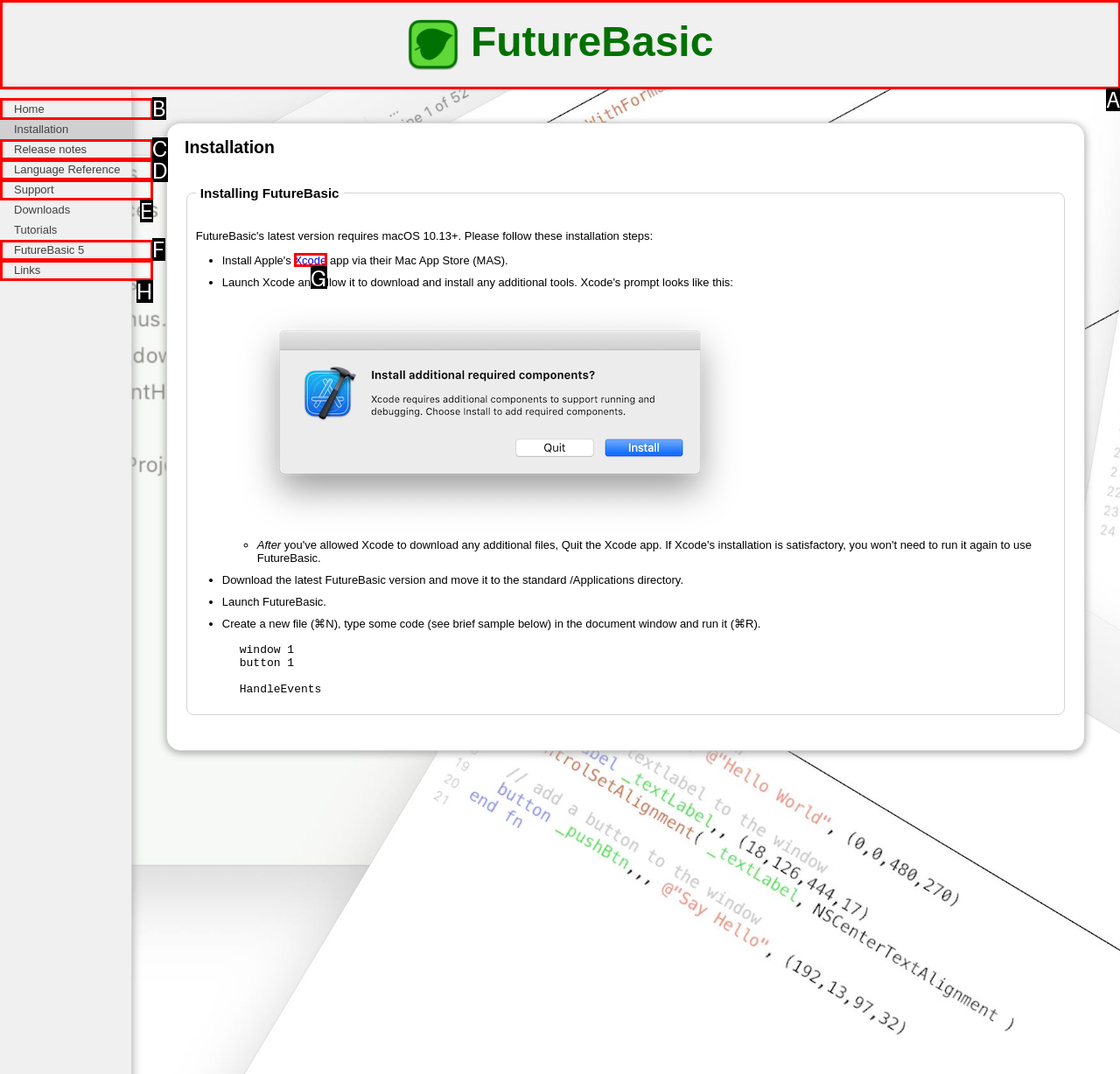Select the correct option from the given choices to perform this task: Click the Home link. Provide the letter of that option.

B